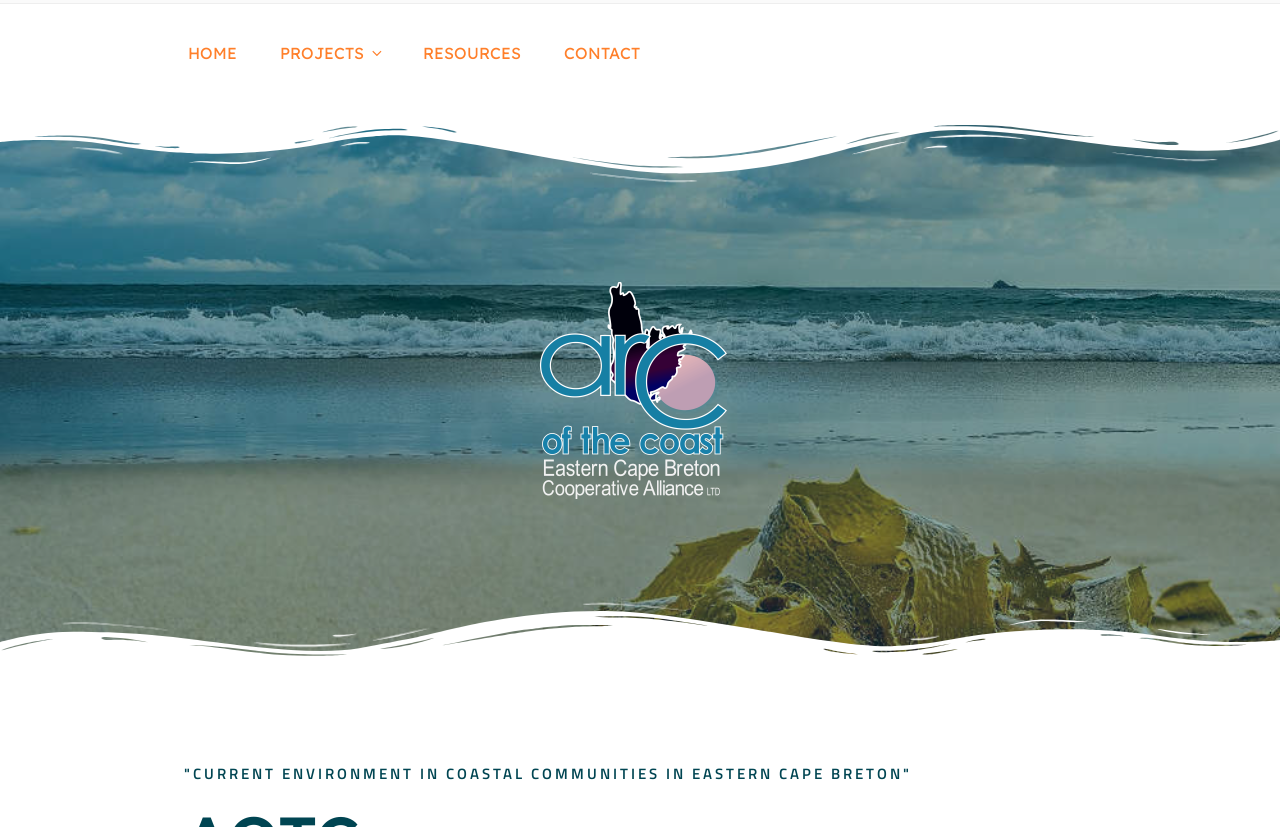From the webpage screenshot, predict the bounding box coordinates (top-left x, top-left y, bottom-right x, bottom-right y) for the UI element described here: alt="1-ai-contur_RED" title="1-ai-contur_RED"

[0.422, 0.341, 0.578, 0.603]